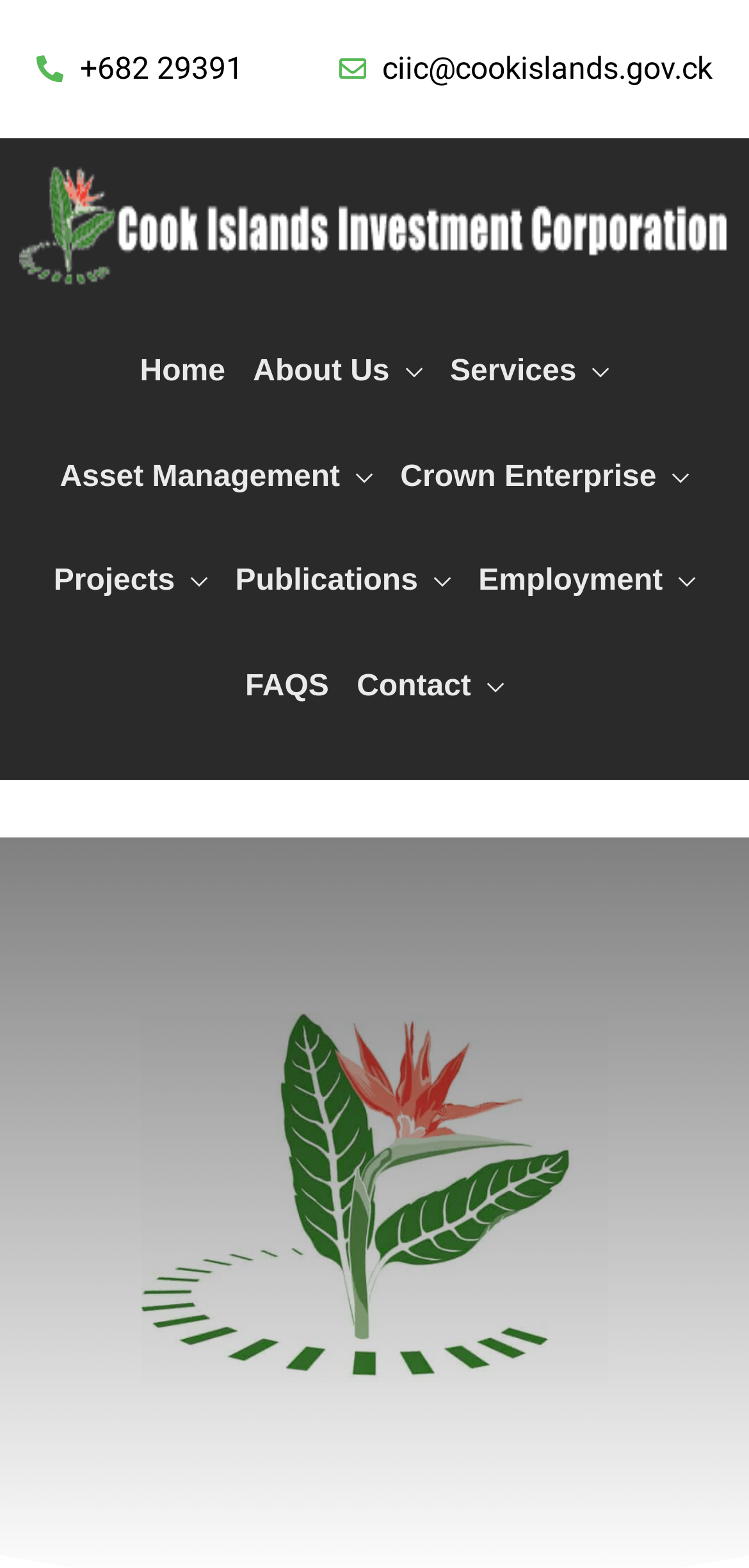Determine the bounding box of the UI component based on this description: "Crown Enterprise". The bounding box coordinates should be four float values between 0 and 1, i.e., [left, top, right, bottom].

[0.522, 0.287, 0.933, 0.325]